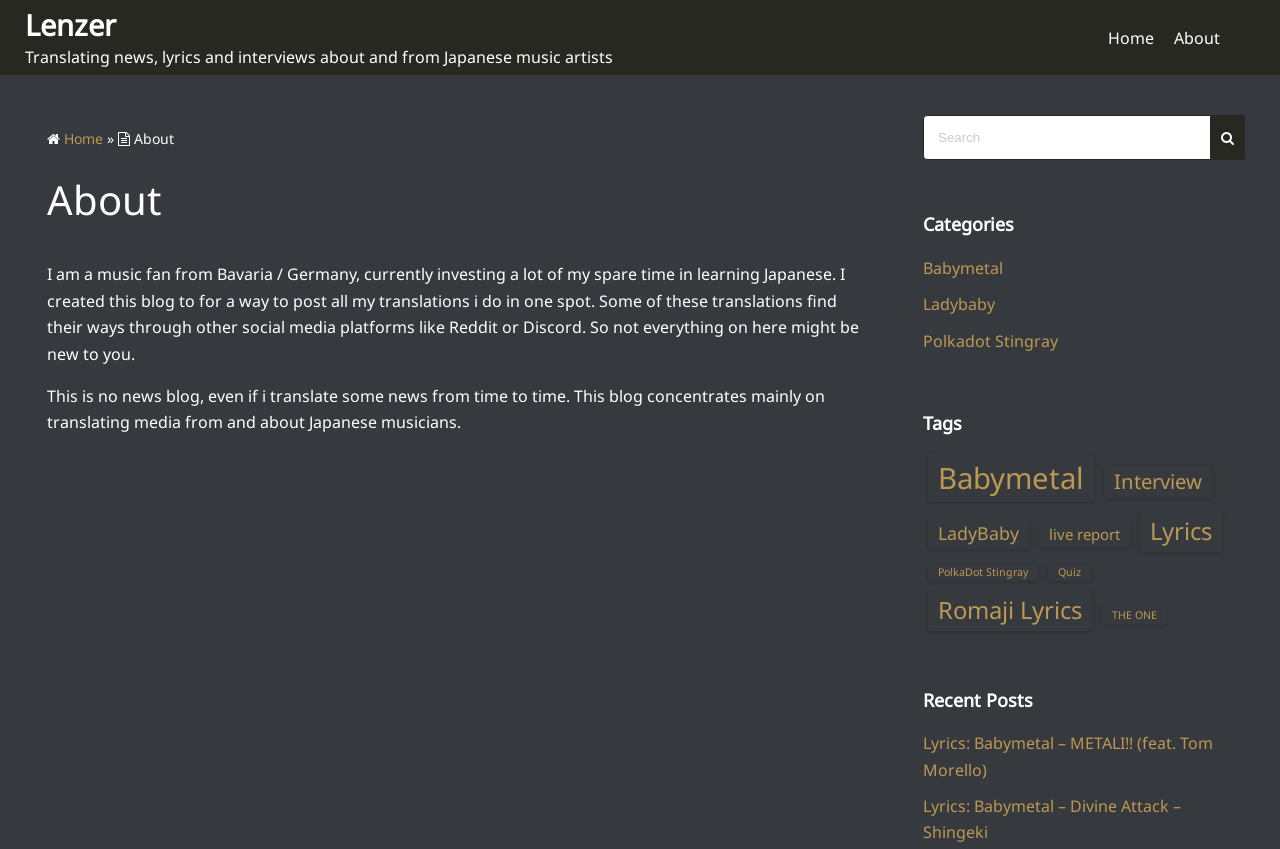What is the author's nationality?
Make sure to answer the question with a detailed and comprehensive explanation.

The author's nationality can be inferred from the text 'I am a music fan from Bavaria / Germany...' which indicates that the author is from Germany.